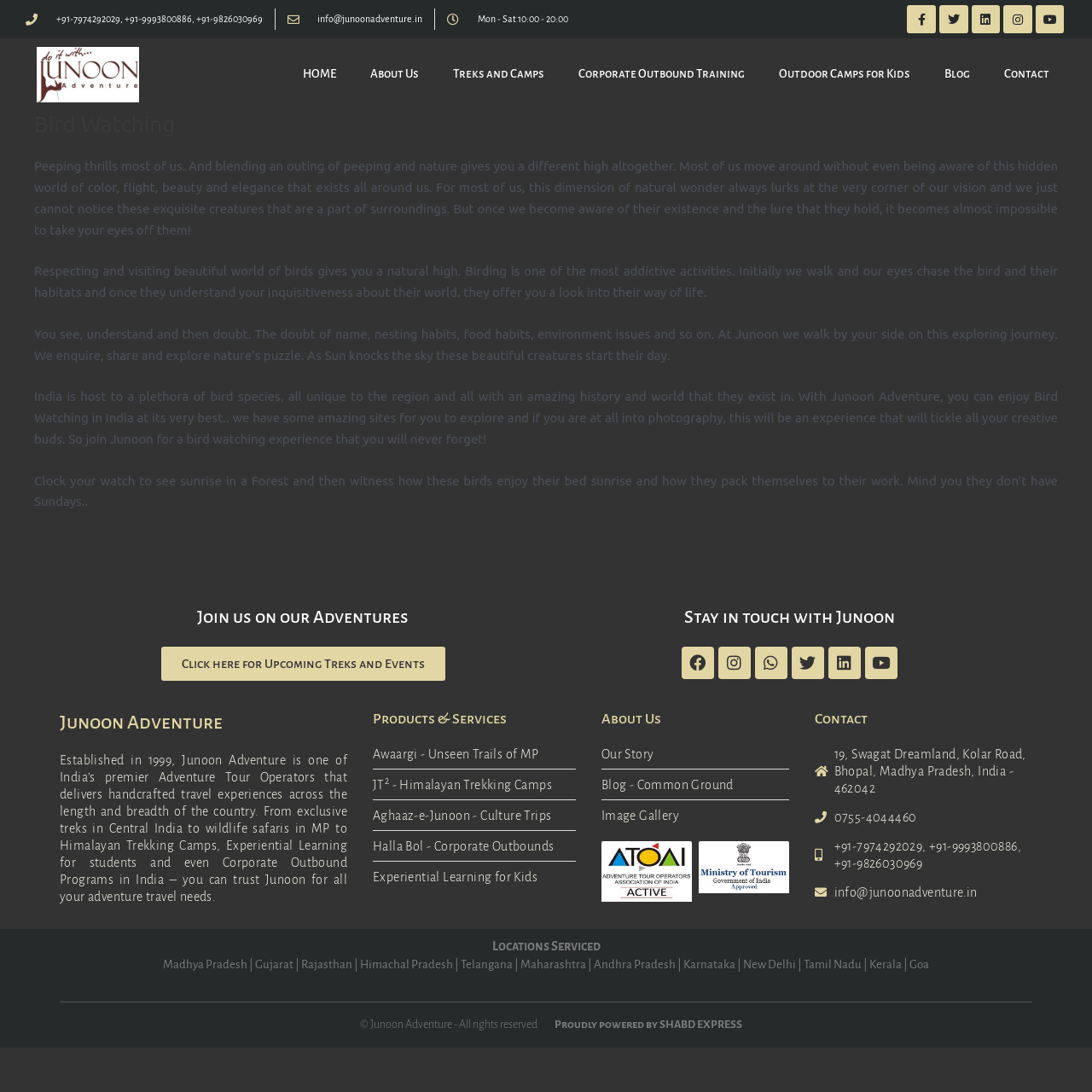Answer this question in one word or a short phrase: What is the topic of the article in the main section?

Bird Watching